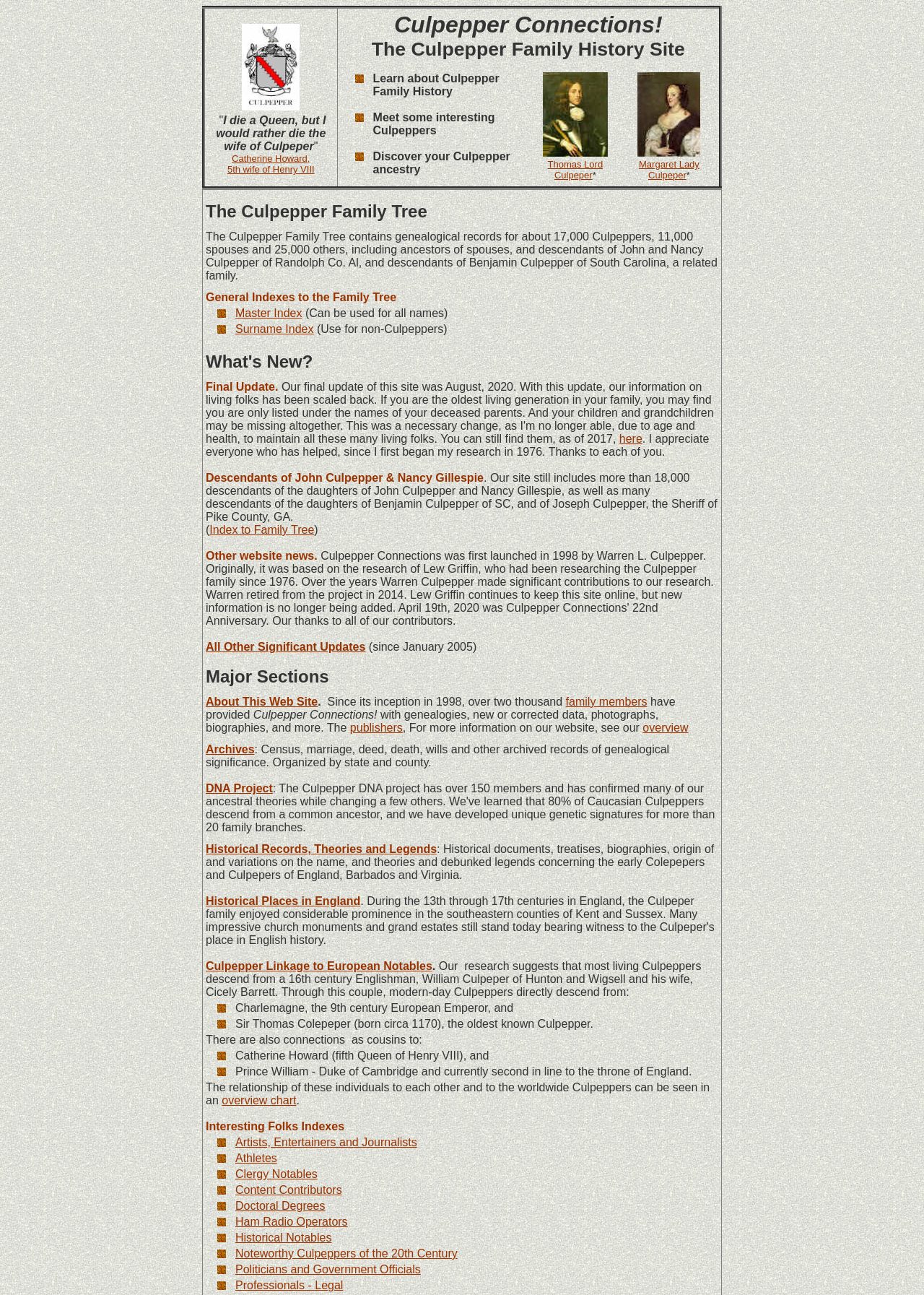Provide your answer in one word or a succinct phrase for the question: 
How many descendants of John Culpepper and Nancy Gillespie are included on the site?

Over 18,000